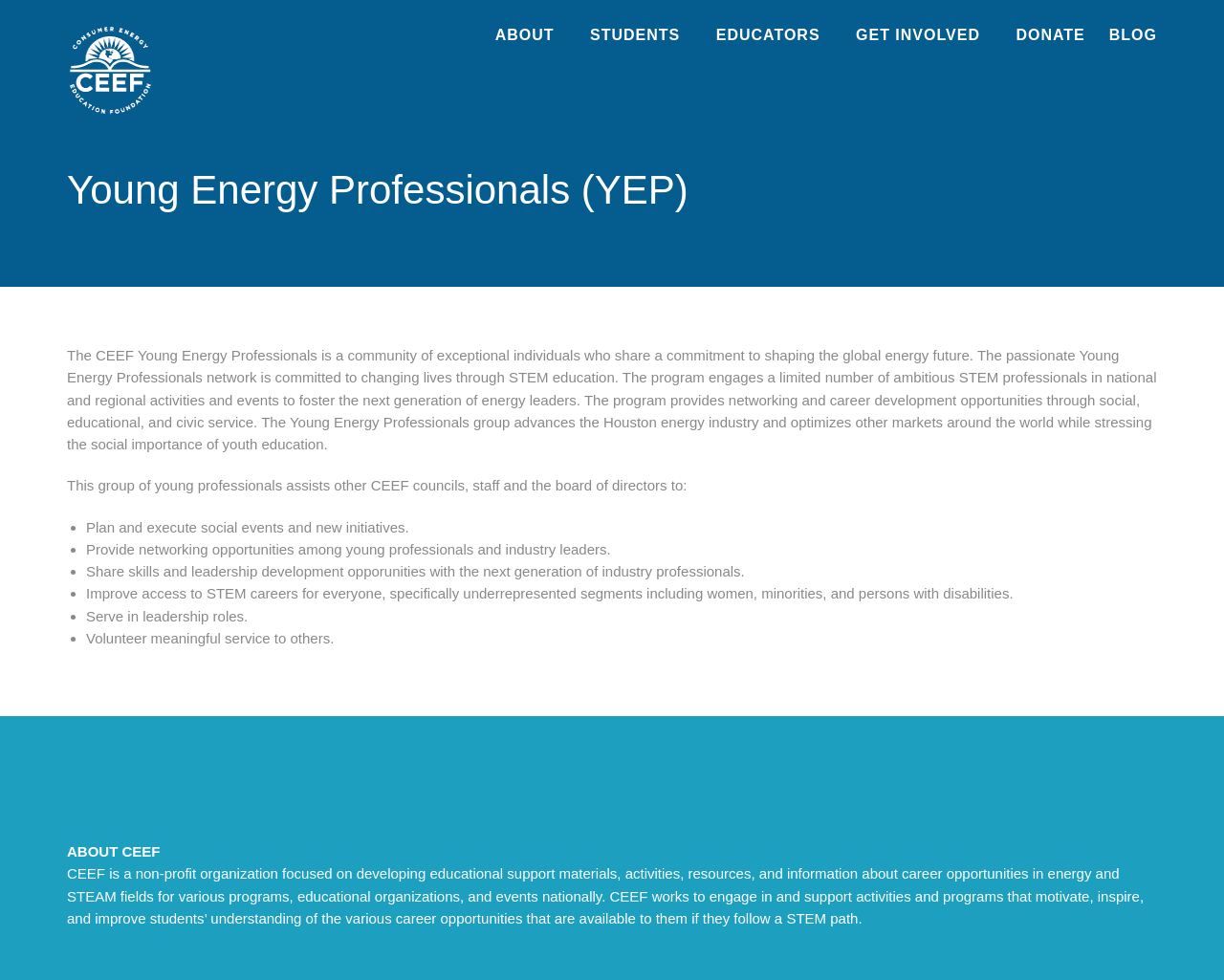What is one of the ways the Young Energy Professionals group provides networking opportunities?
Based on the content of the image, thoroughly explain and answer the question.

According to the webpage, the Young Energy Professionals group provides networking opportunities among young professionals and industry leaders, and one of the ways they do this is by planning and executing social events, as mentioned in the list of activities.